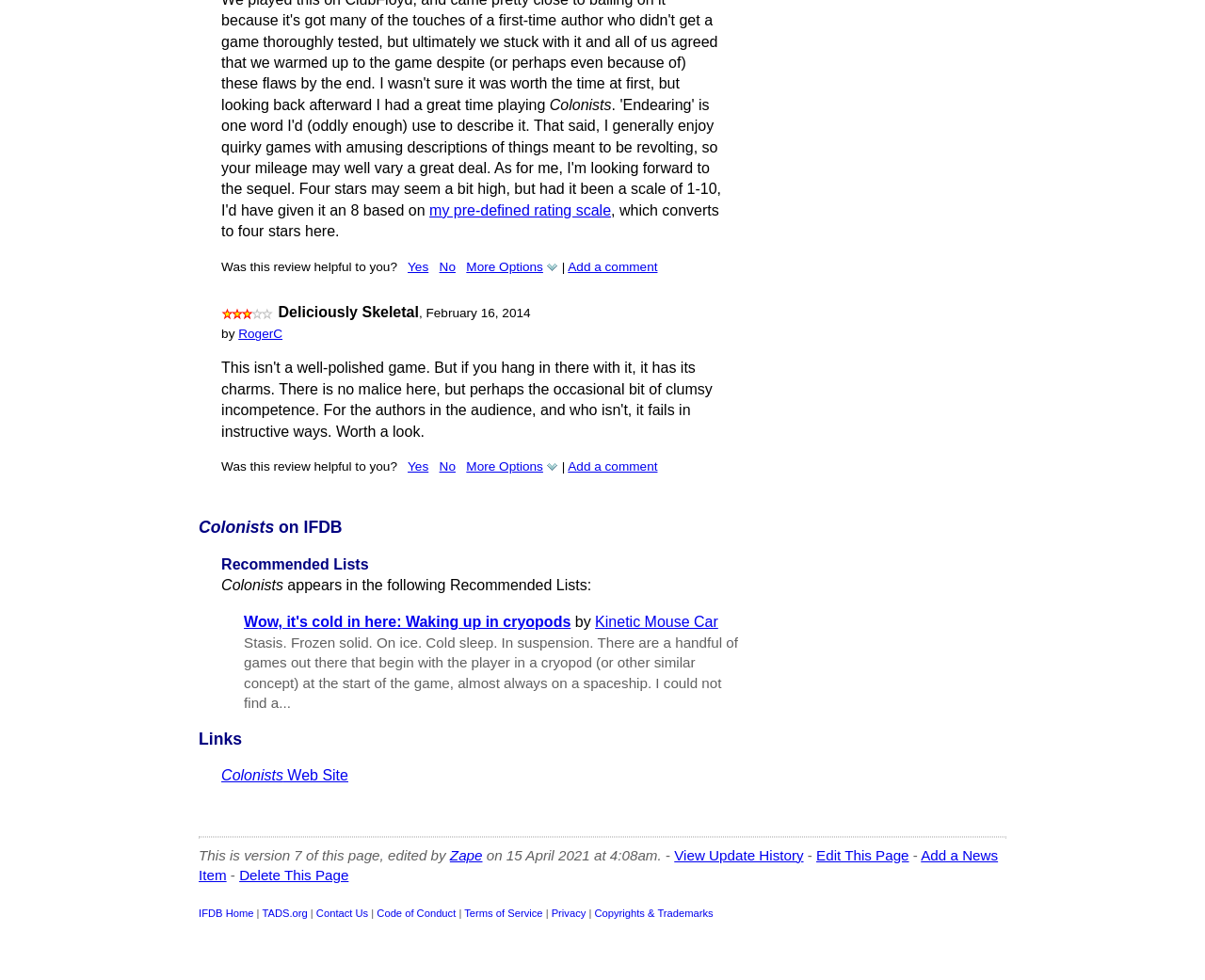Please use the details from the image to answer the following question comprehensively:
What is the rating of the review?

The rating of the review is 3 Stars, which is indicated by the image '3 Stars' with bounding box coordinates [0.184, 0.314, 0.227, 0.326].